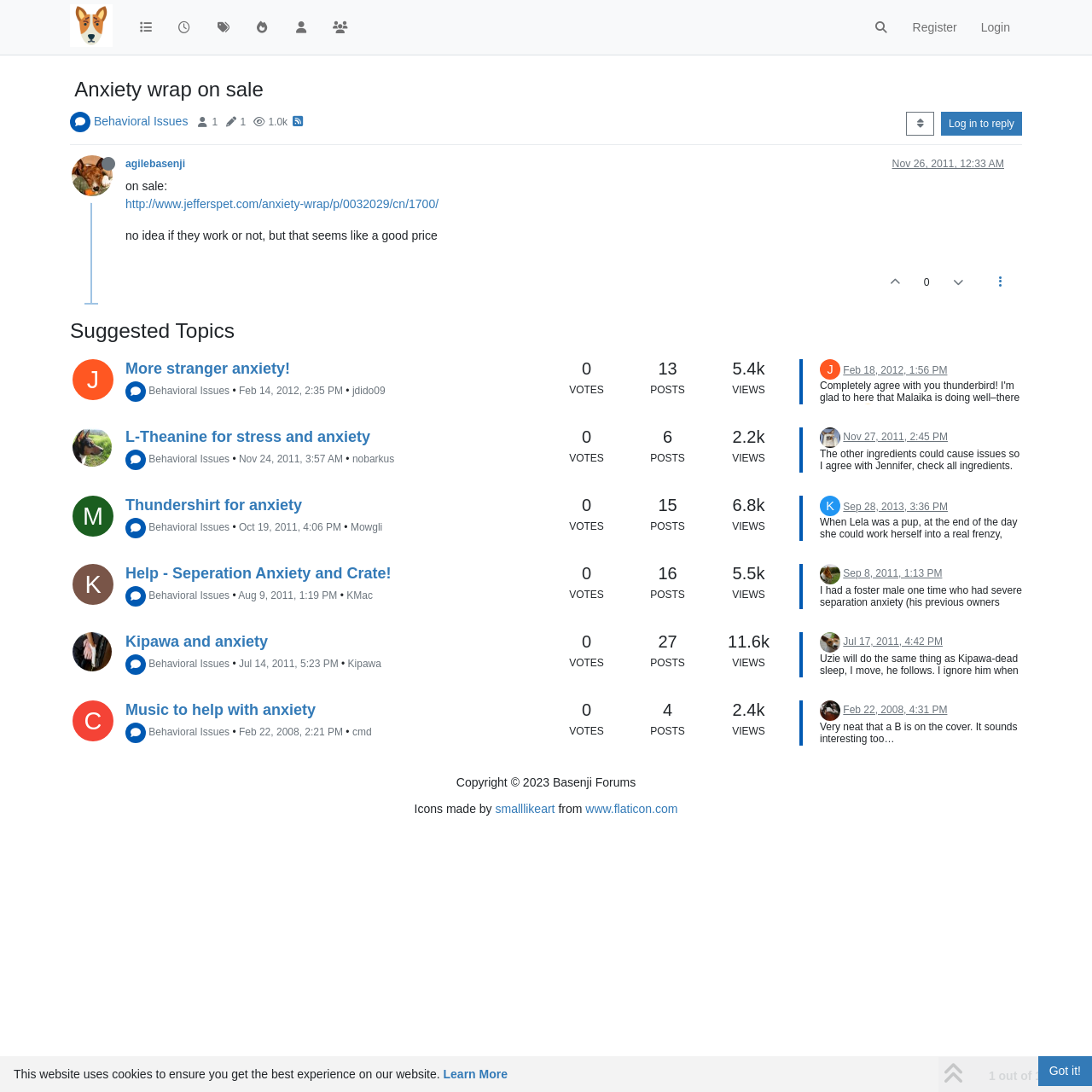Given the element description: "Behavioral Issues", predict the bounding box coordinates of this UI element. The coordinates must be four float numbers between 0 and 1, given as [left, top, right, bottom].

[0.136, 0.54, 0.21, 0.551]